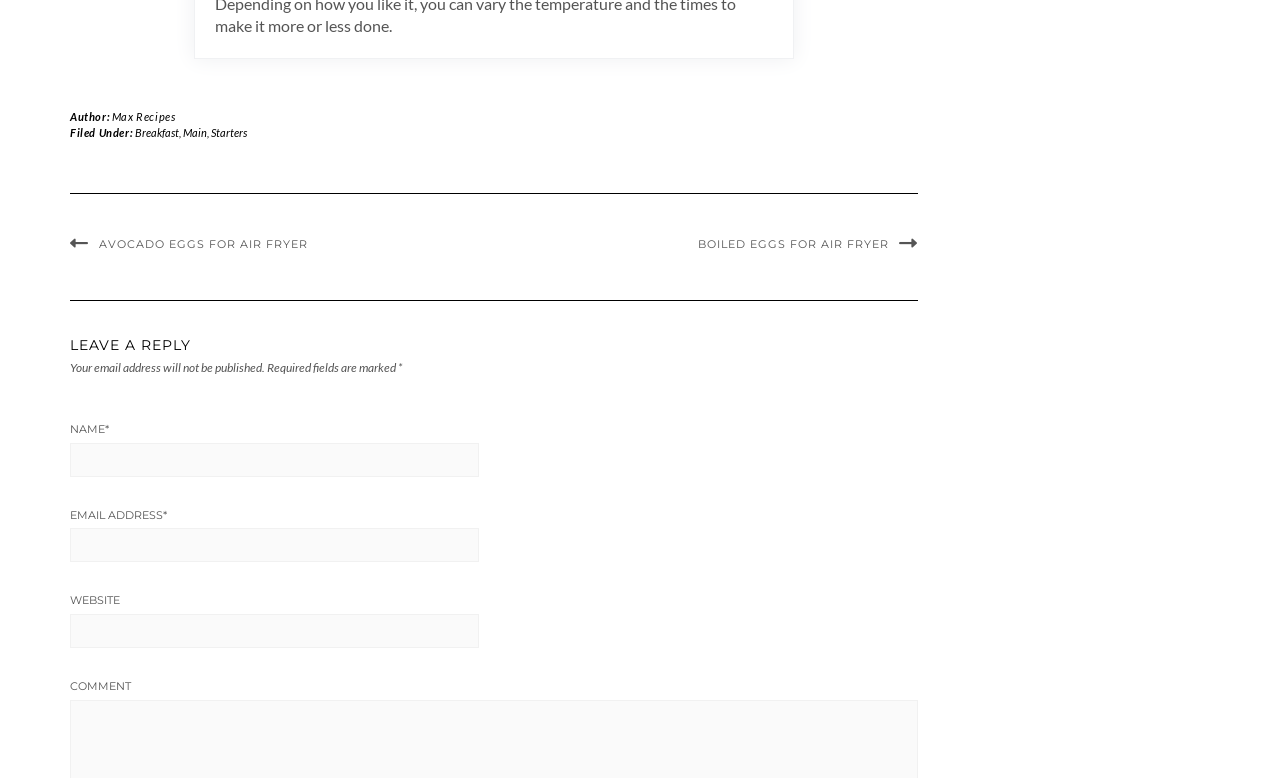Provide the bounding box coordinates for the area that should be clicked to complete the instruction: "Enter your name in the 'NAME' field".

[0.055, 0.569, 0.374, 0.613]